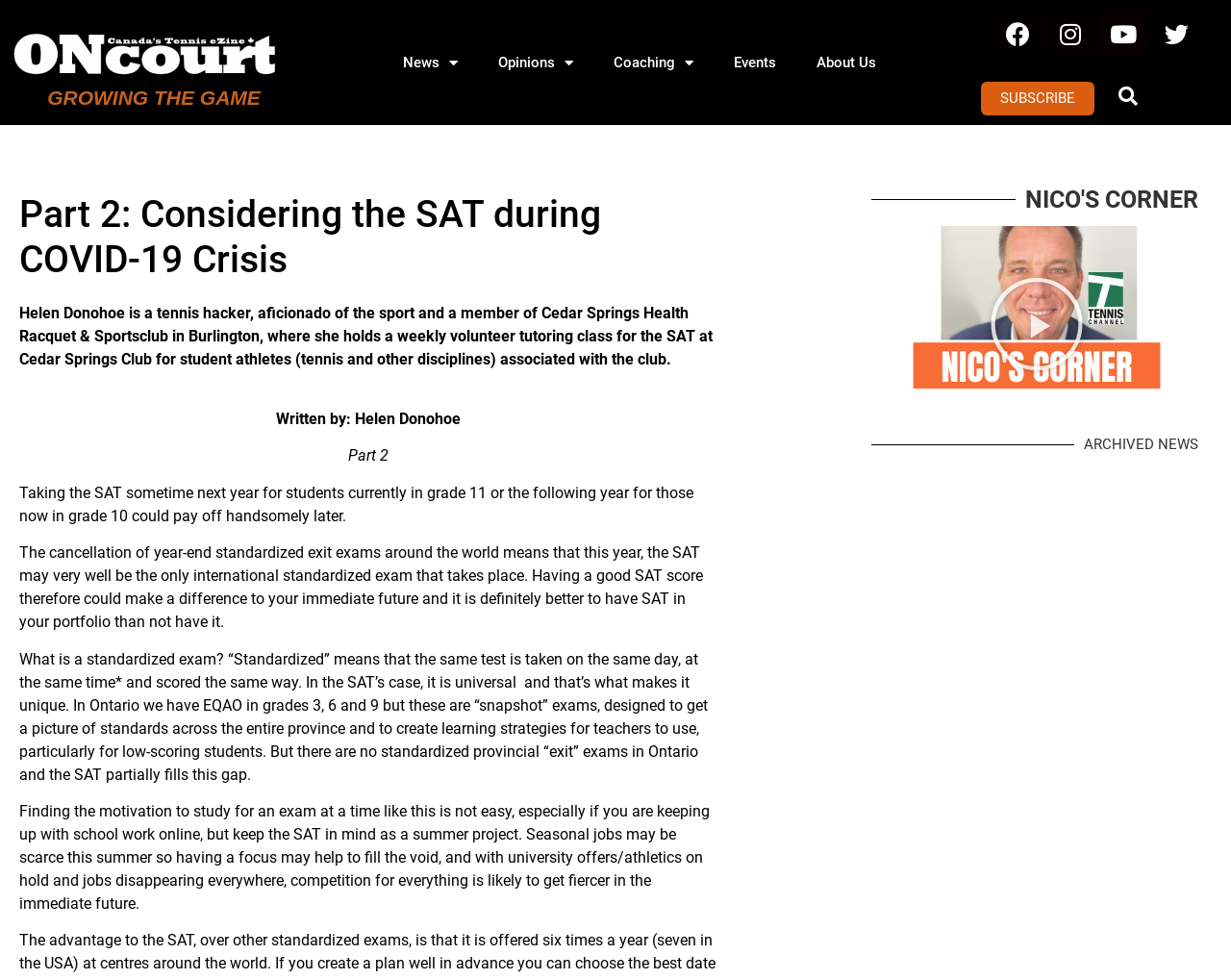Locate the bounding box coordinates of the element you need to click to accomplish the task described by this instruction: "Play the video".

[0.803, 0.282, 0.881, 0.38]